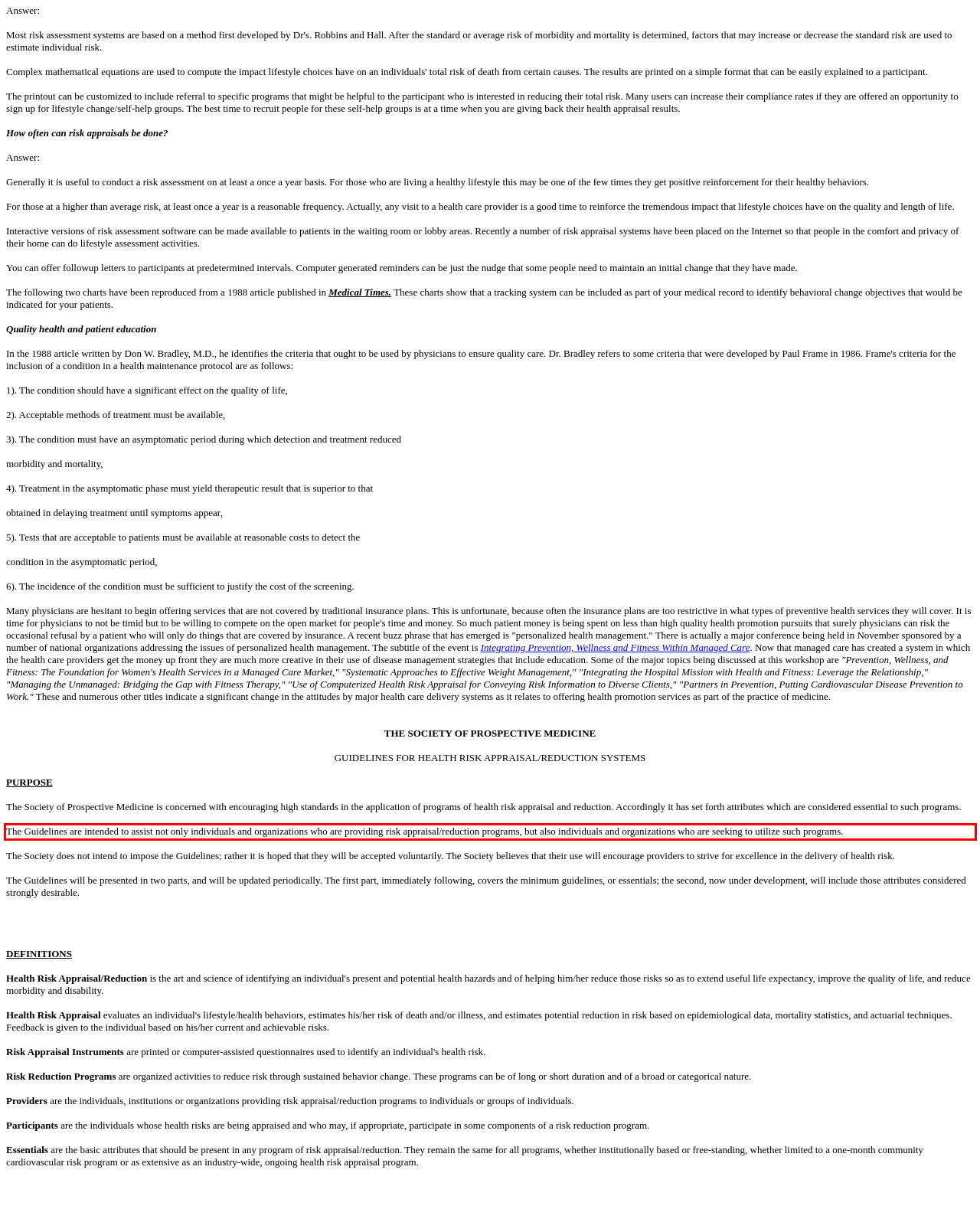Identify the red bounding box in the webpage screenshot and perform OCR to generate the text content enclosed.

The Guidelines are intended to assist not only individuals and organizations who are providing risk appraisal/reduction programs, but also individuals and organizations who are seeking to utilize such programs.